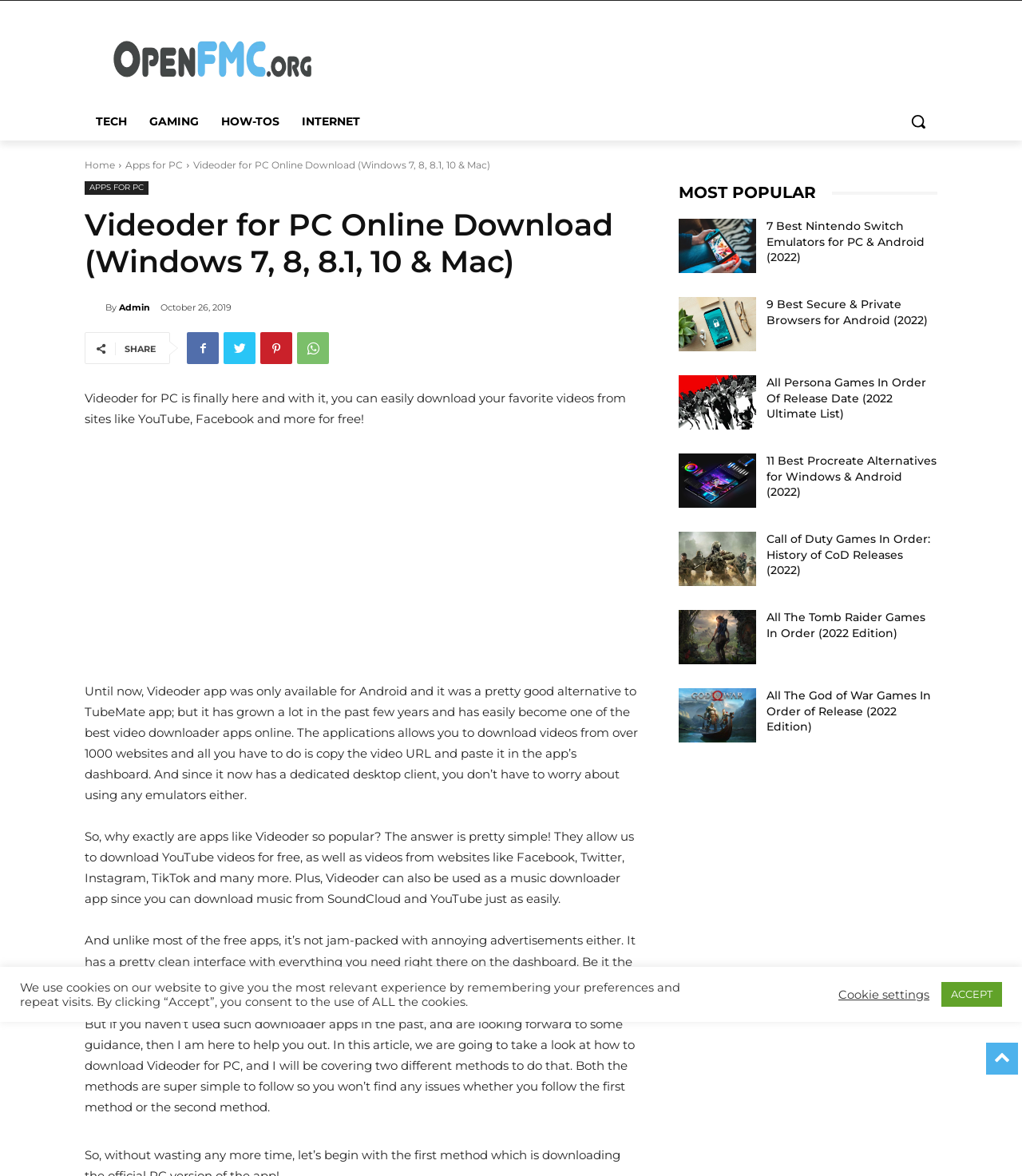Determine the bounding box coordinates of the clickable area required to perform the following instruction: "Read the article about 'Videoder for PC Online Download'". The coordinates should be represented as four float numbers between 0 and 1: [left, top, right, bottom].

[0.189, 0.135, 0.48, 0.145]